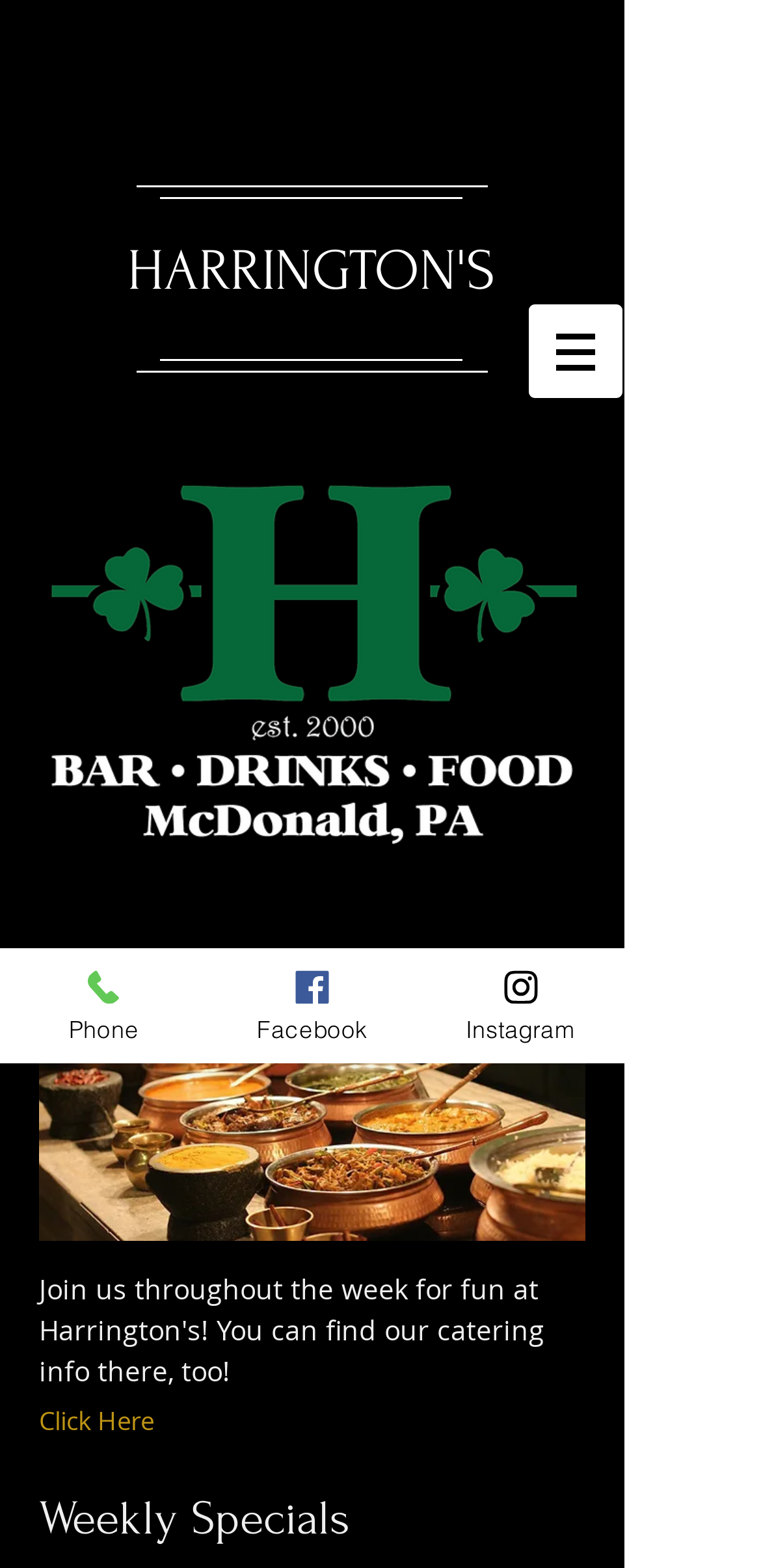How many social media platforms are linked on the webpage?
From the details in the image, answer the question comprehensively.

There are three social media platforms linked on the webpage, namely Facebook, Instagram, and an unknown platform represented by a phone icon, which is likely a phone number or contact information.